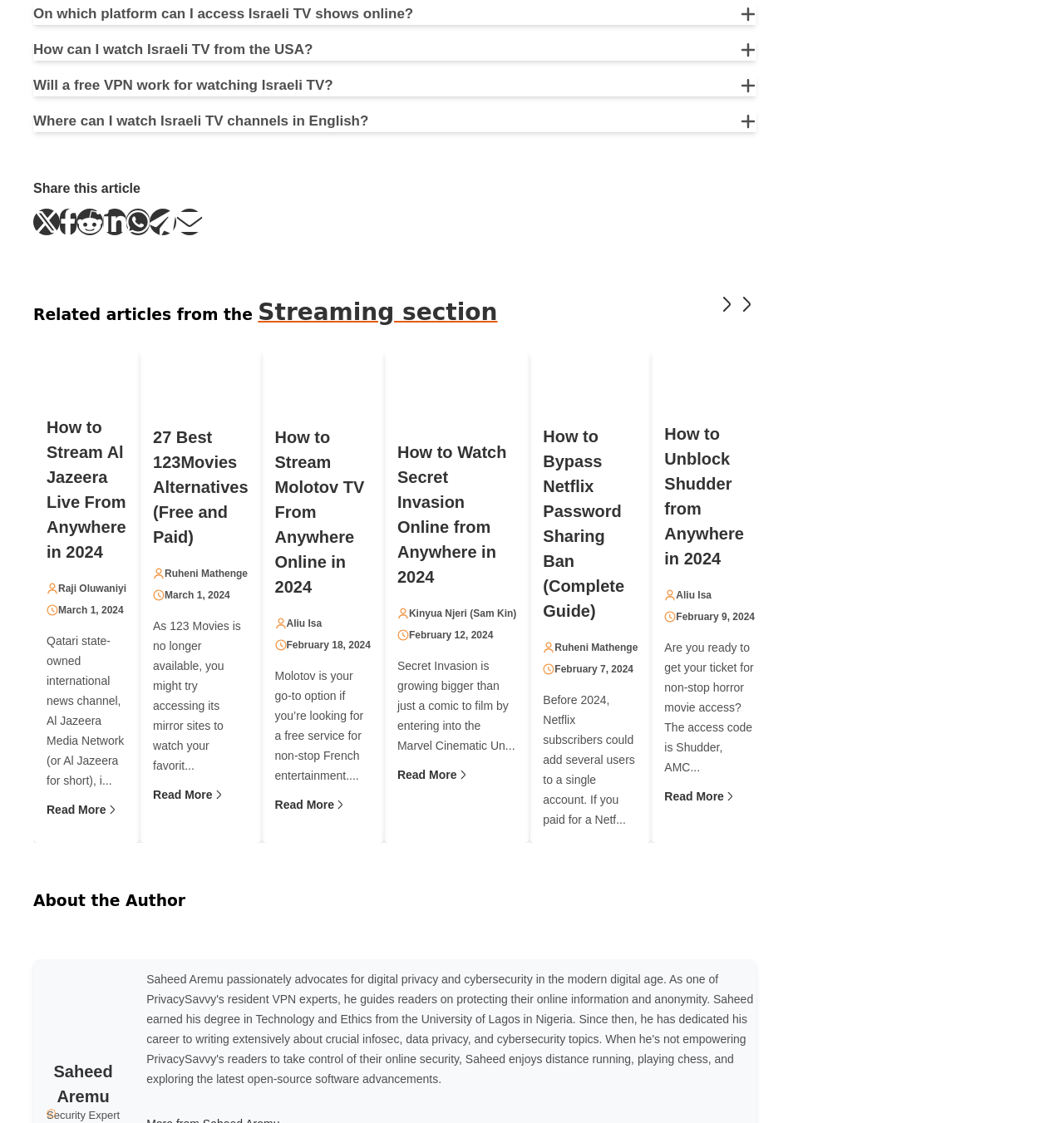Locate the bounding box coordinates of the element I should click to achieve the following instruction: "Watch Molotov TV Online".

[0.258, 0.323, 0.348, 0.378]